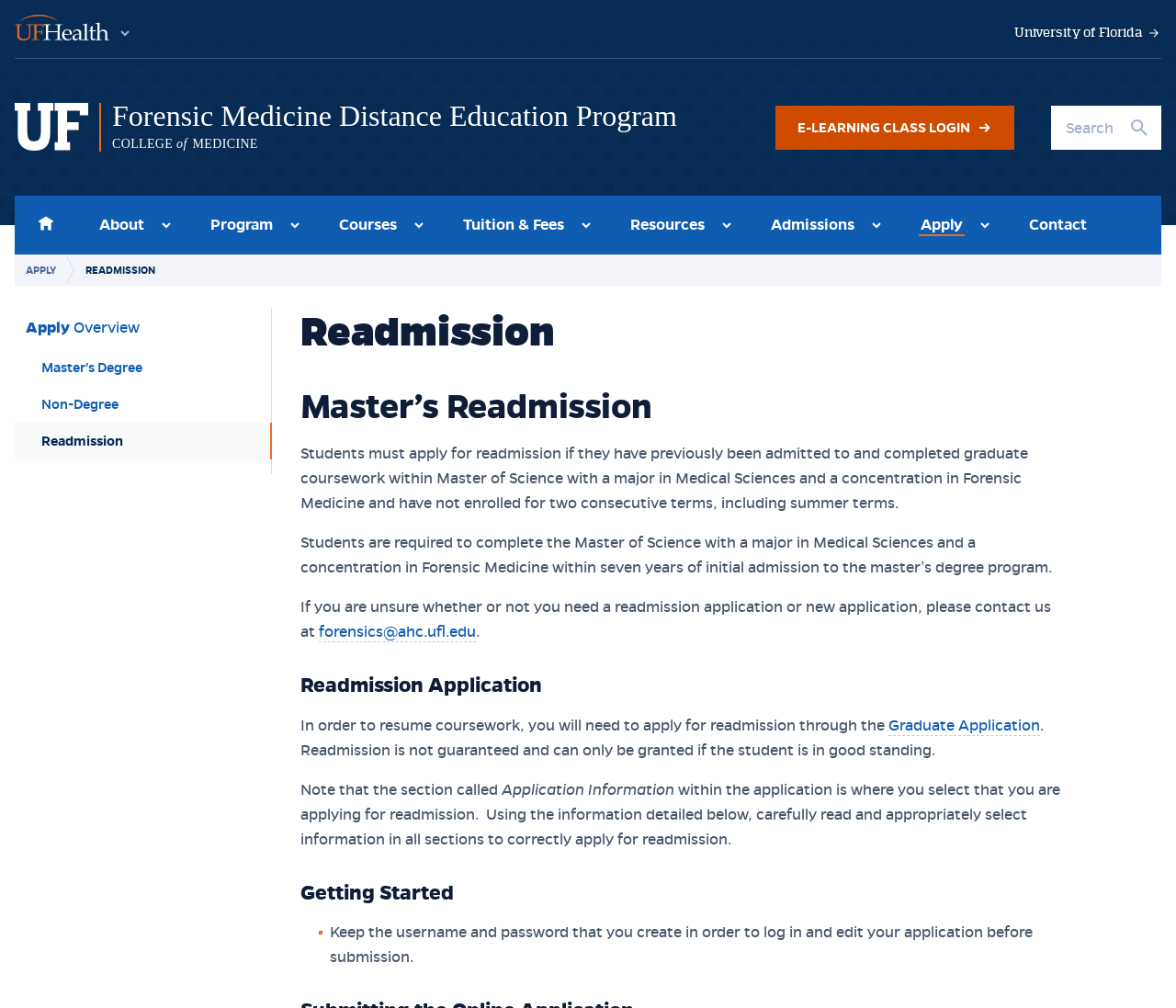What is the contact email for readmission inquiries?
Please use the image to deliver a detailed and complete answer.

The webpage provides the contact email forensics@ahc.ufl.edu for students who are unsure whether or not they need a readmission application or new application. This information is provided in the paragraph that explains the readmission process.